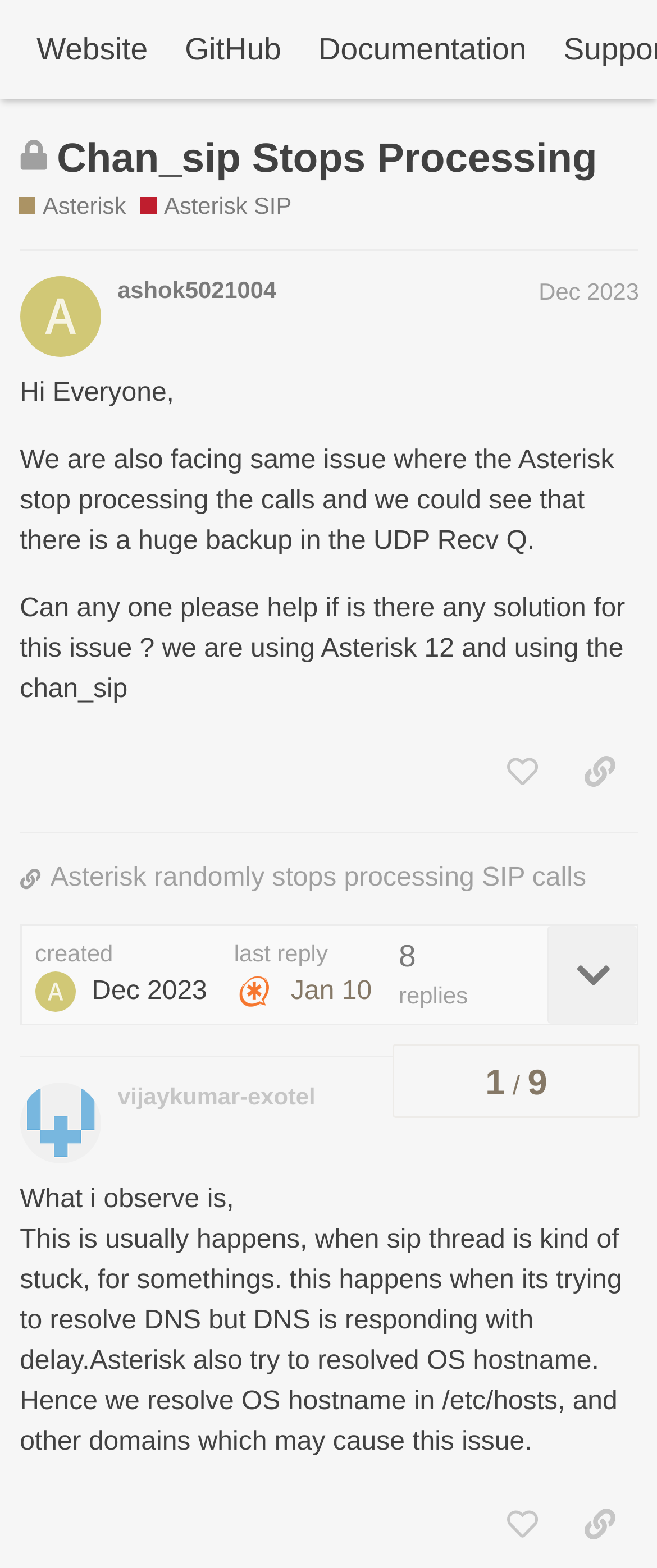For the element described, predict the bounding box coordinates as (top-left x, top-left y, bottom-right x, bottom-right y). All values should be between 0 and 1. Element description: title="like this post"

[0.736, 0.951, 0.854, 0.993]